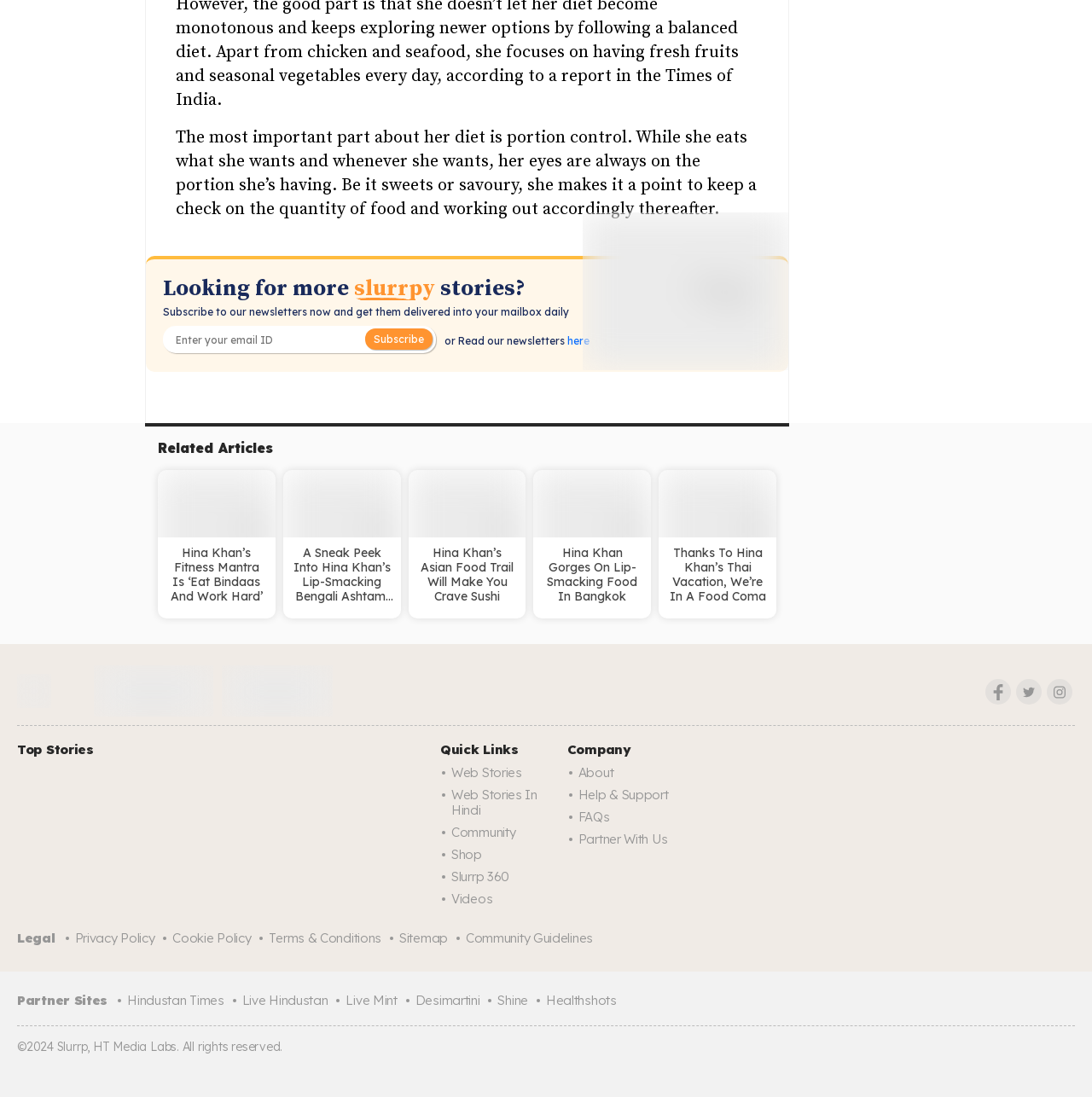Determine the bounding box coordinates for the area that should be clicked to carry out the following instruction: "Read more about Hina Khan’s Fitness Mantra".

[0.145, 0.428, 0.252, 0.564]